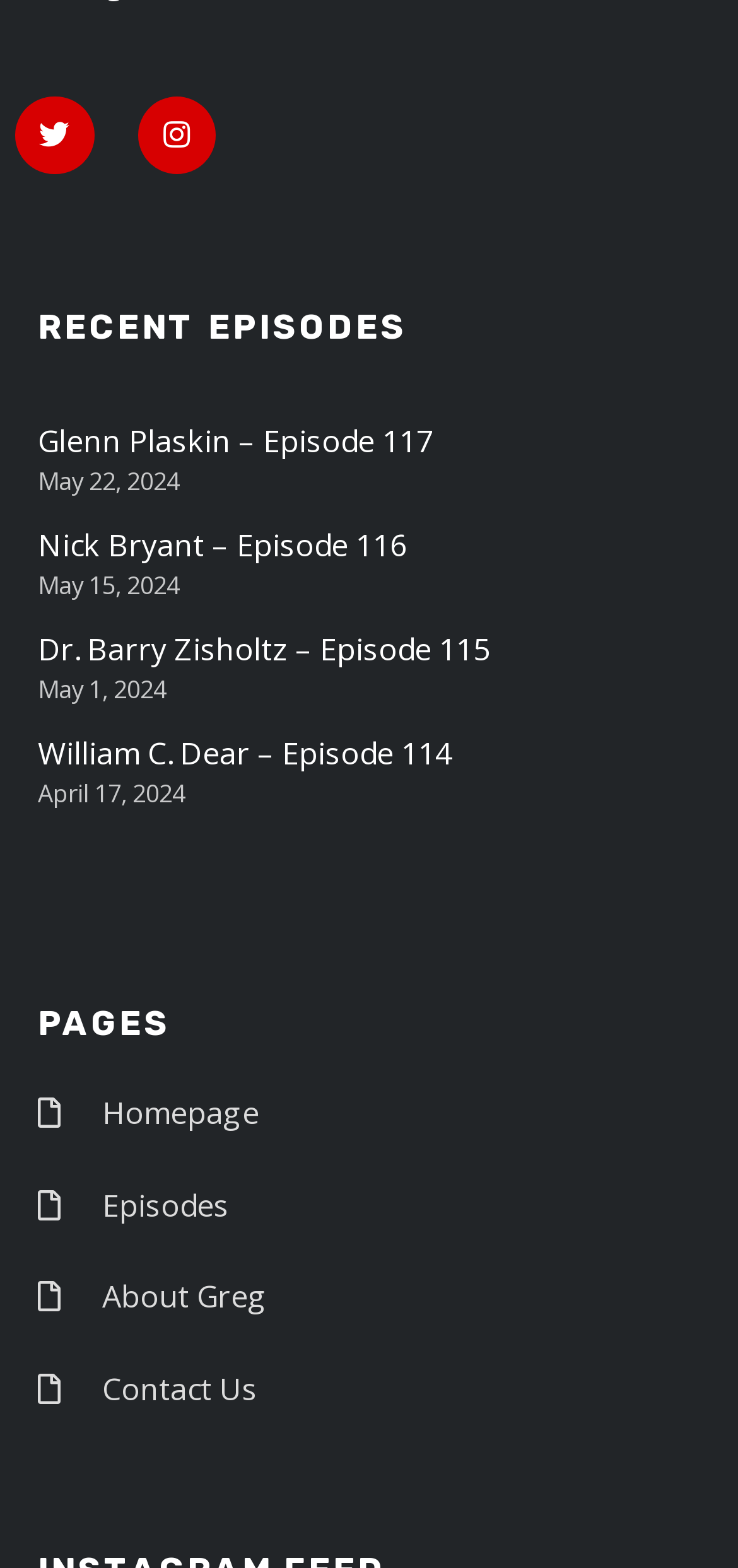Locate the bounding box coordinates of the item that should be clicked to fulfill the instruction: "View Twitter profile".

[0.021, 0.061, 0.127, 0.111]